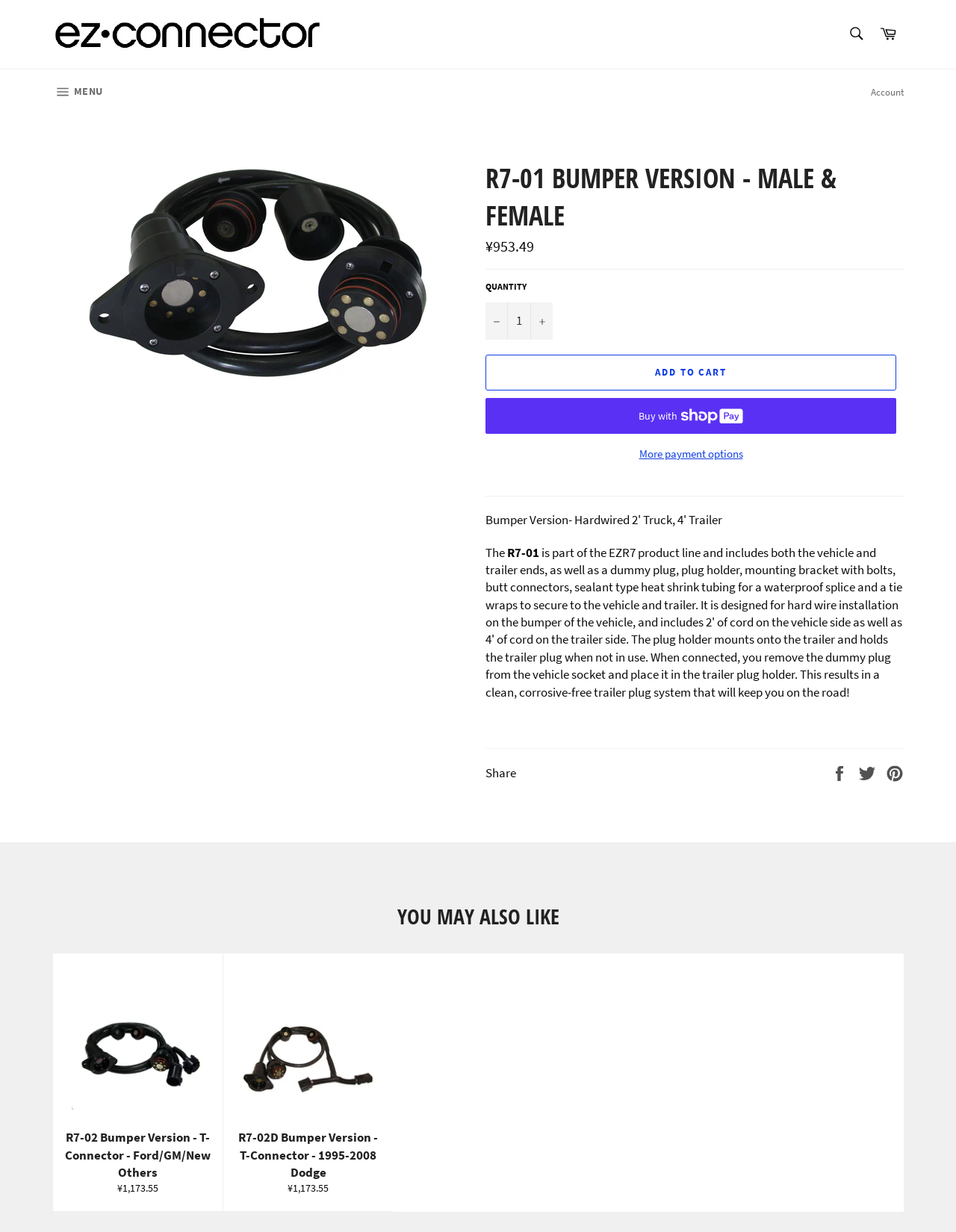Can you find the bounding box coordinates for the element to click on to achieve the instruction: "Add item to cart"?

[0.508, 0.288, 0.938, 0.317]